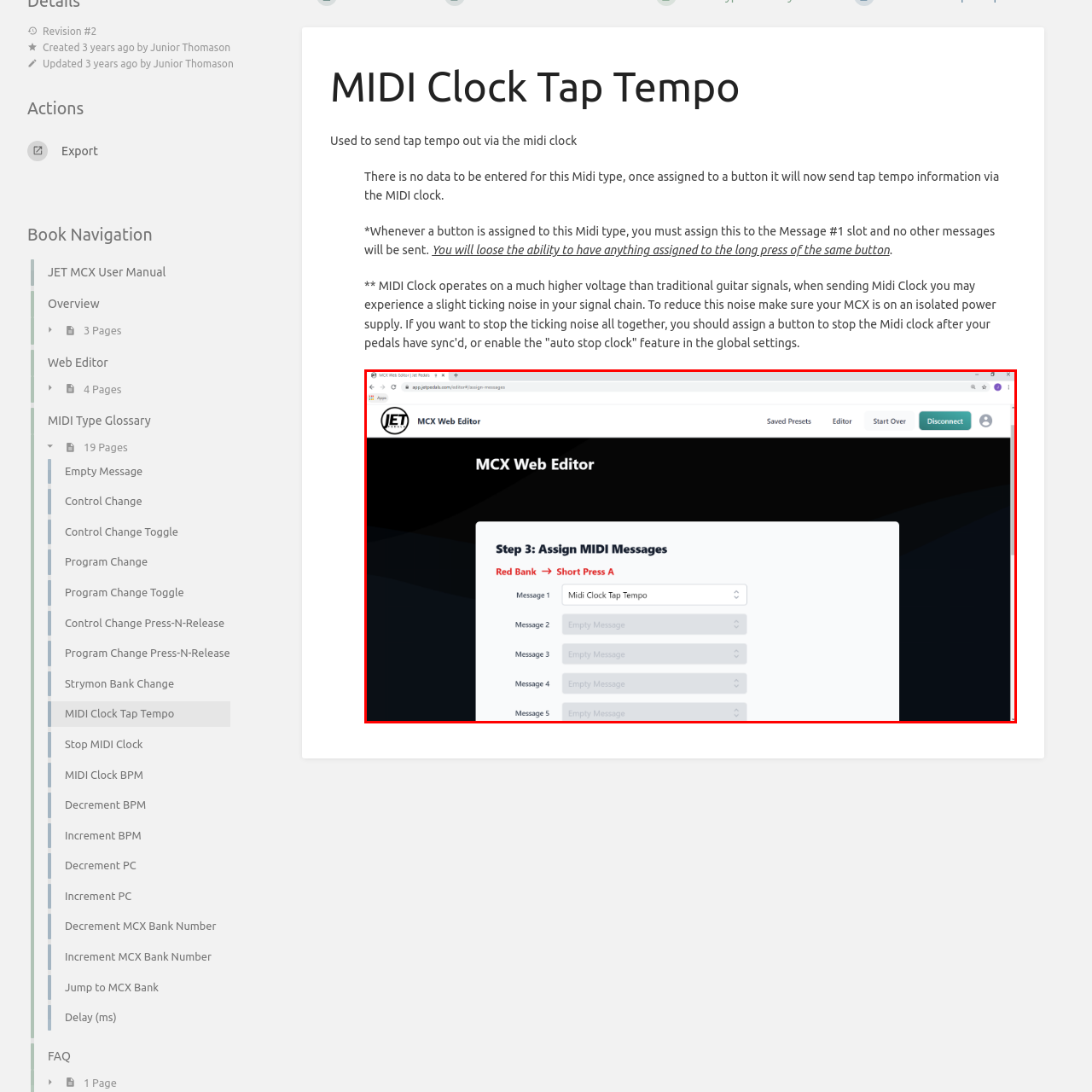Look closely at the image highlighted in red, What is the current setting for 'Message 1'? 
Respond with a single word or phrase.

MIDI Clock Tap Tempo